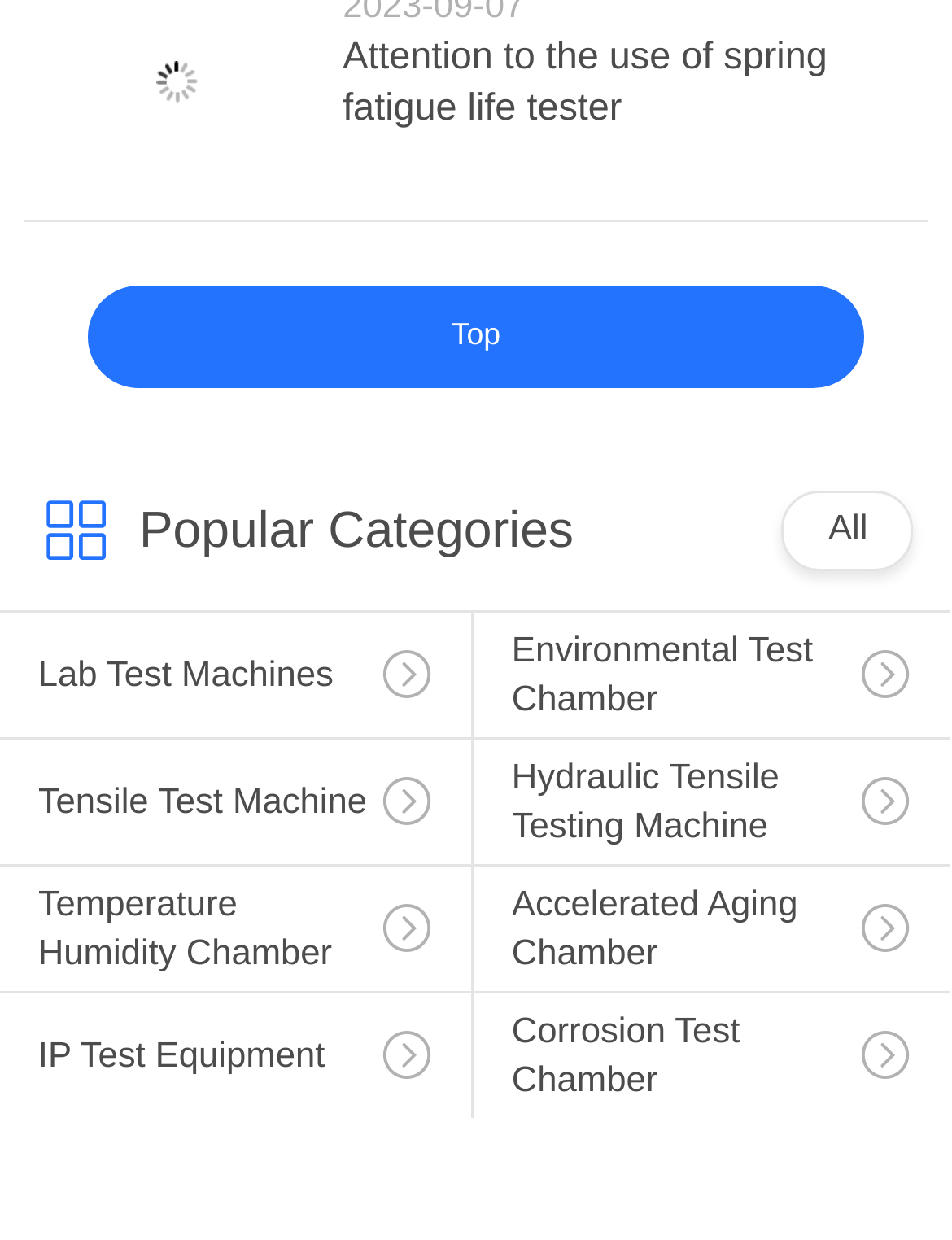Can you give a comprehensive explanation to the question given the content of the image?
What is the position of the link 'Environmental Test Chamber'?

The link 'Environmental Test Chamber' is positioned below the link 'Lab Test Machines' because its y1 coordinate (0.494) is greater than the y1 coordinate of 'Lab Test Machines' (0.494), indicating that it is vertically below it.